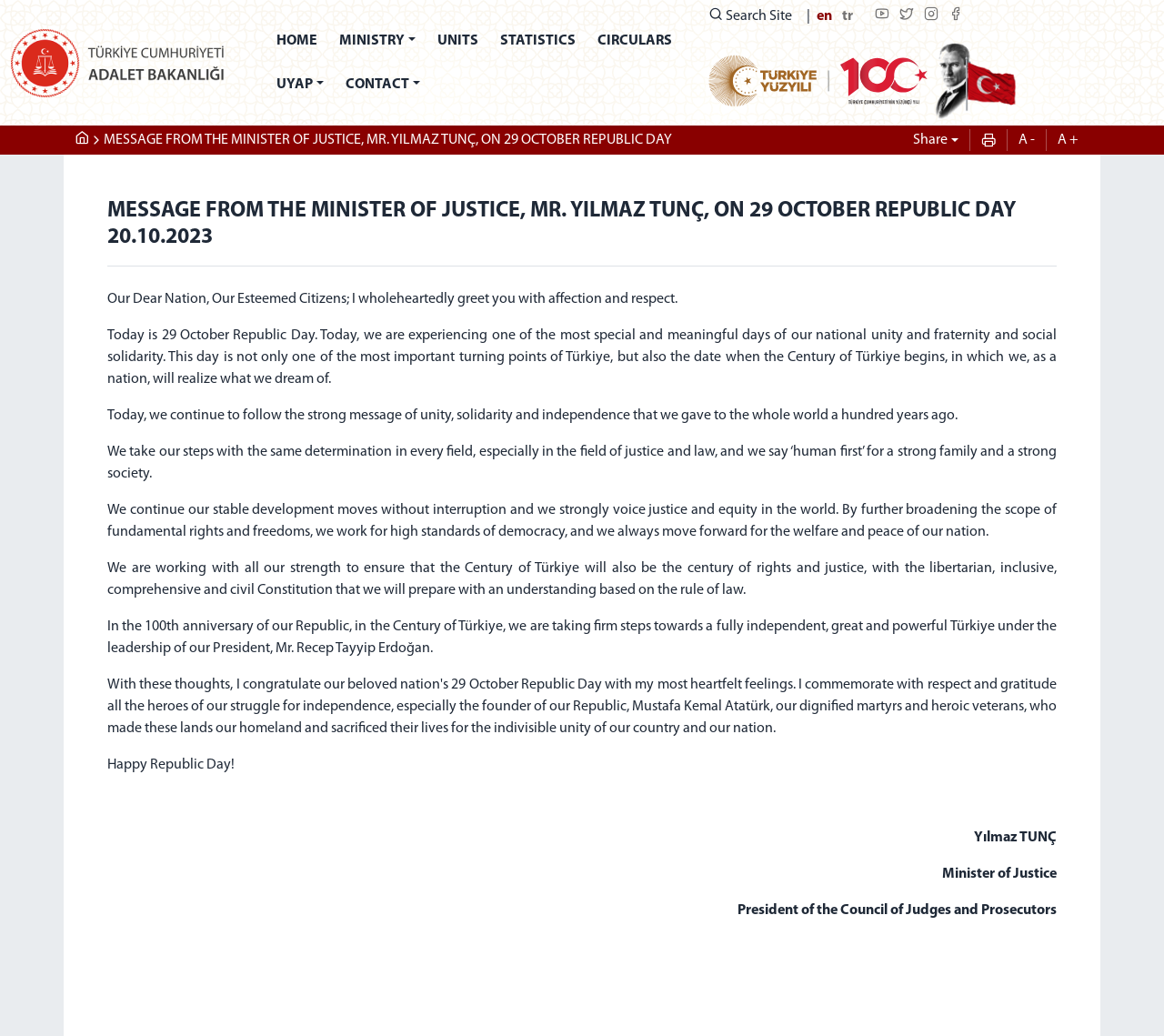What is the language of the webpage?
Using the details from the image, give an elaborate explanation to answer the question.

The language of the webpage can be inferred from the text content, which is primarily in Turkish, and the presence of language options 'en' and 'tr' at the top right corner of the webpage.